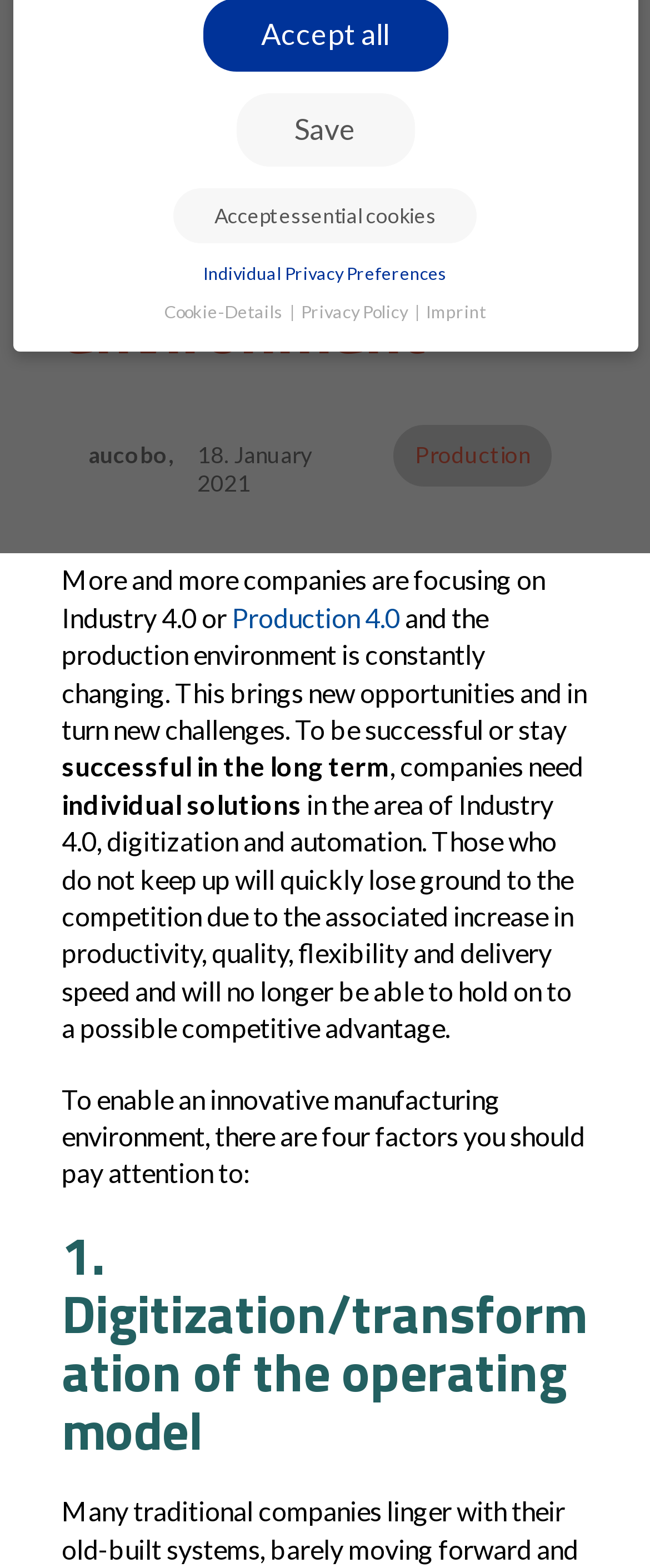Using the provided description: "Imprint", find the bounding box coordinates of the corresponding UI element. The output should be four float numbers between 0 and 1, in the format [left, top, right, bottom].

[0.655, 0.192, 0.747, 0.205]